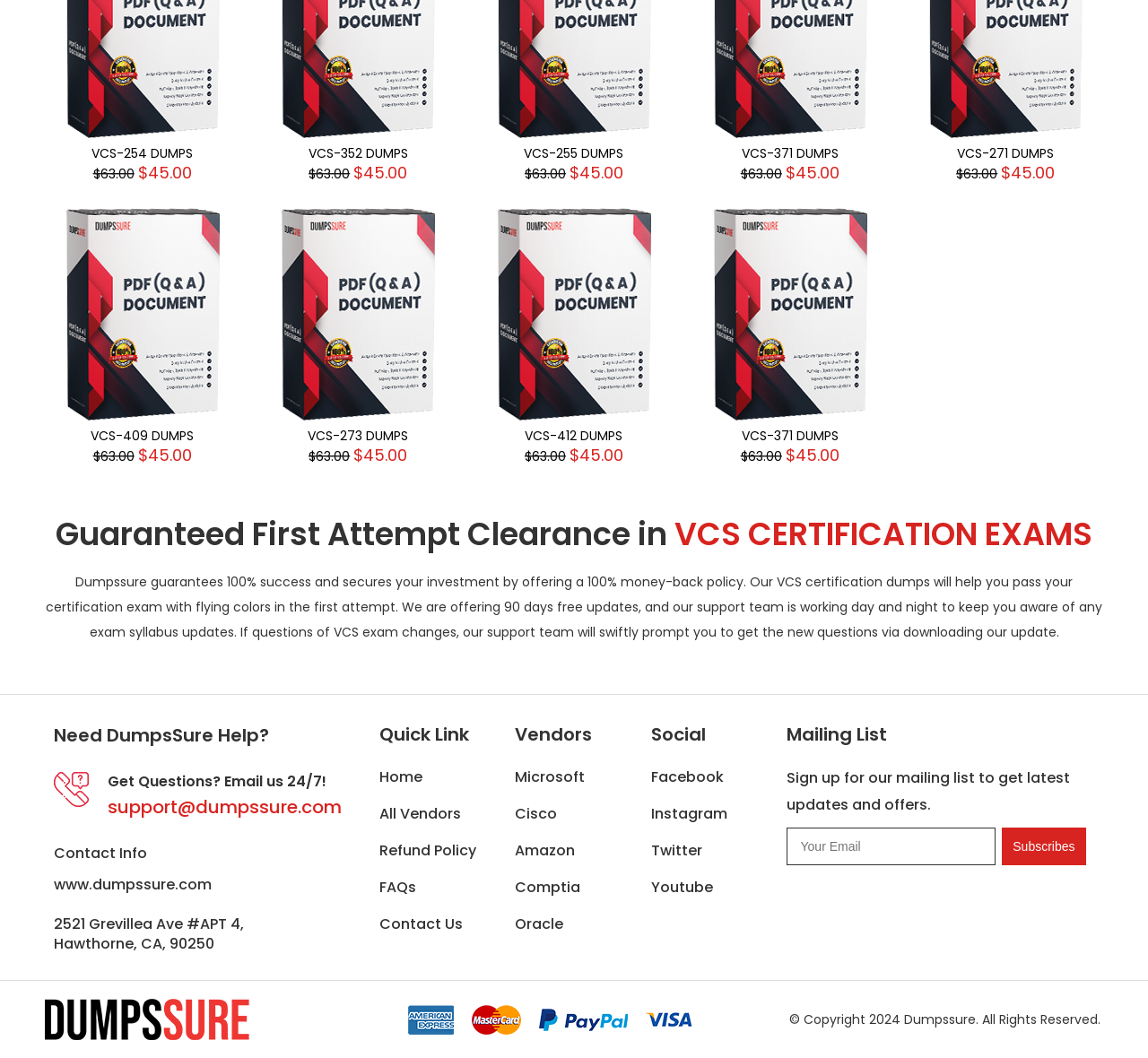Locate the bounding box coordinates of the element's region that should be clicked to carry out the following instruction: "Subscribe to the mailing list". The coordinates need to be four float numbers between 0 and 1, i.e., [left, top, right, bottom].

[0.873, 0.782, 0.946, 0.818]